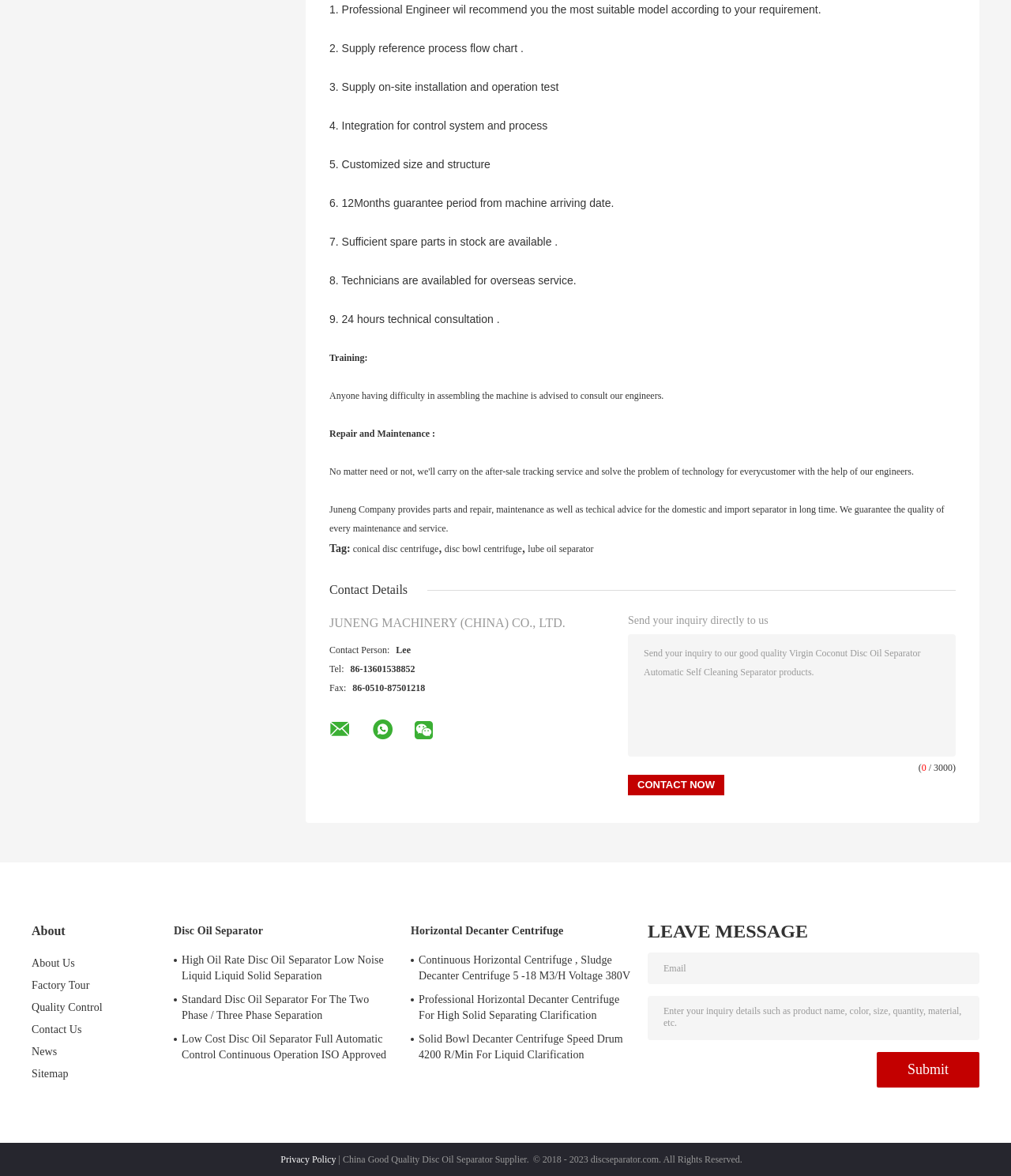What is the contact person's name?
Please provide a single word or phrase in response based on the screenshot.

Lee